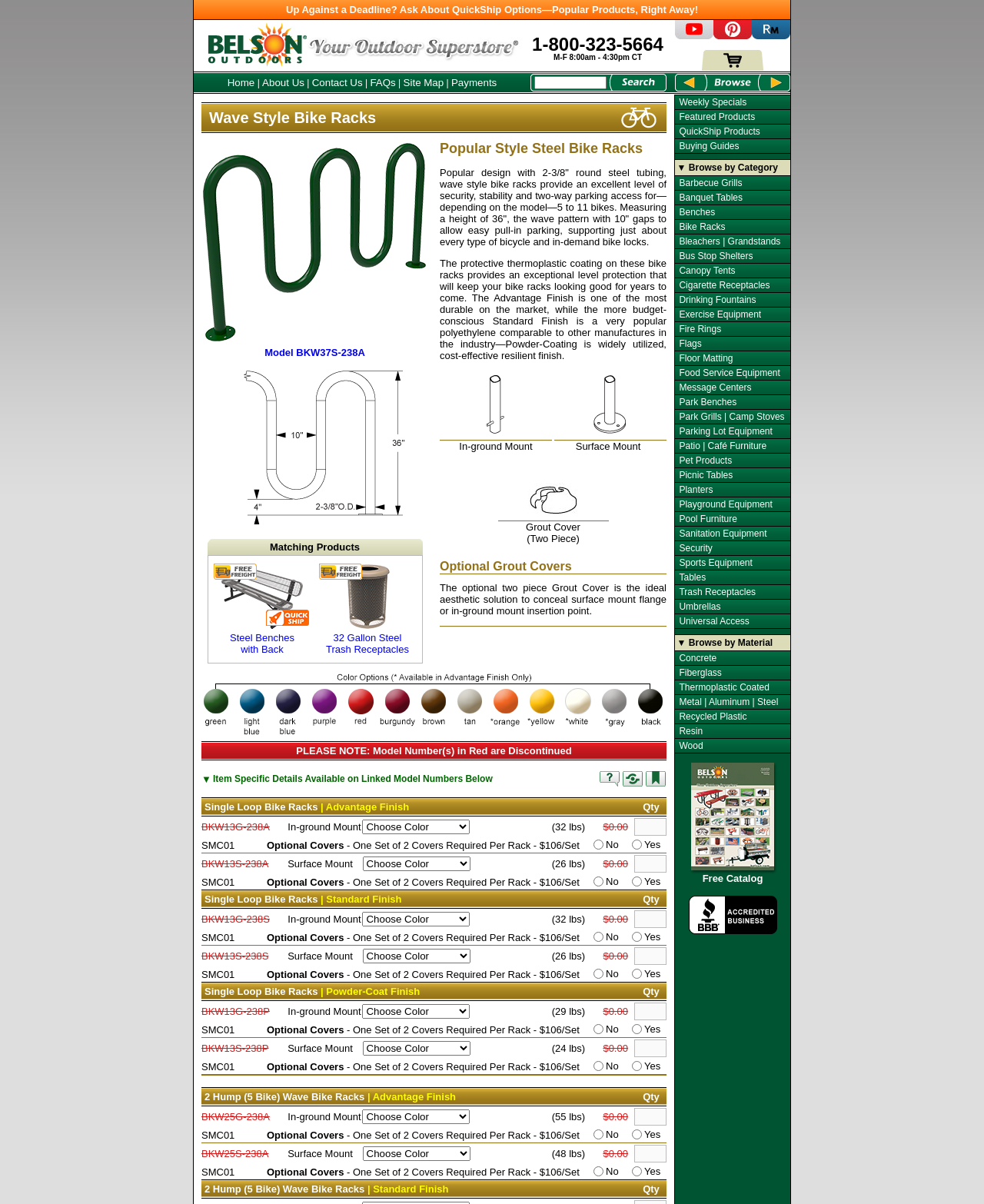Provide the bounding box coordinates of the section that needs to be clicked to accomplish the following instruction: "View bike rack model BKW37S-238A."

[0.205, 0.278, 0.435, 0.298]